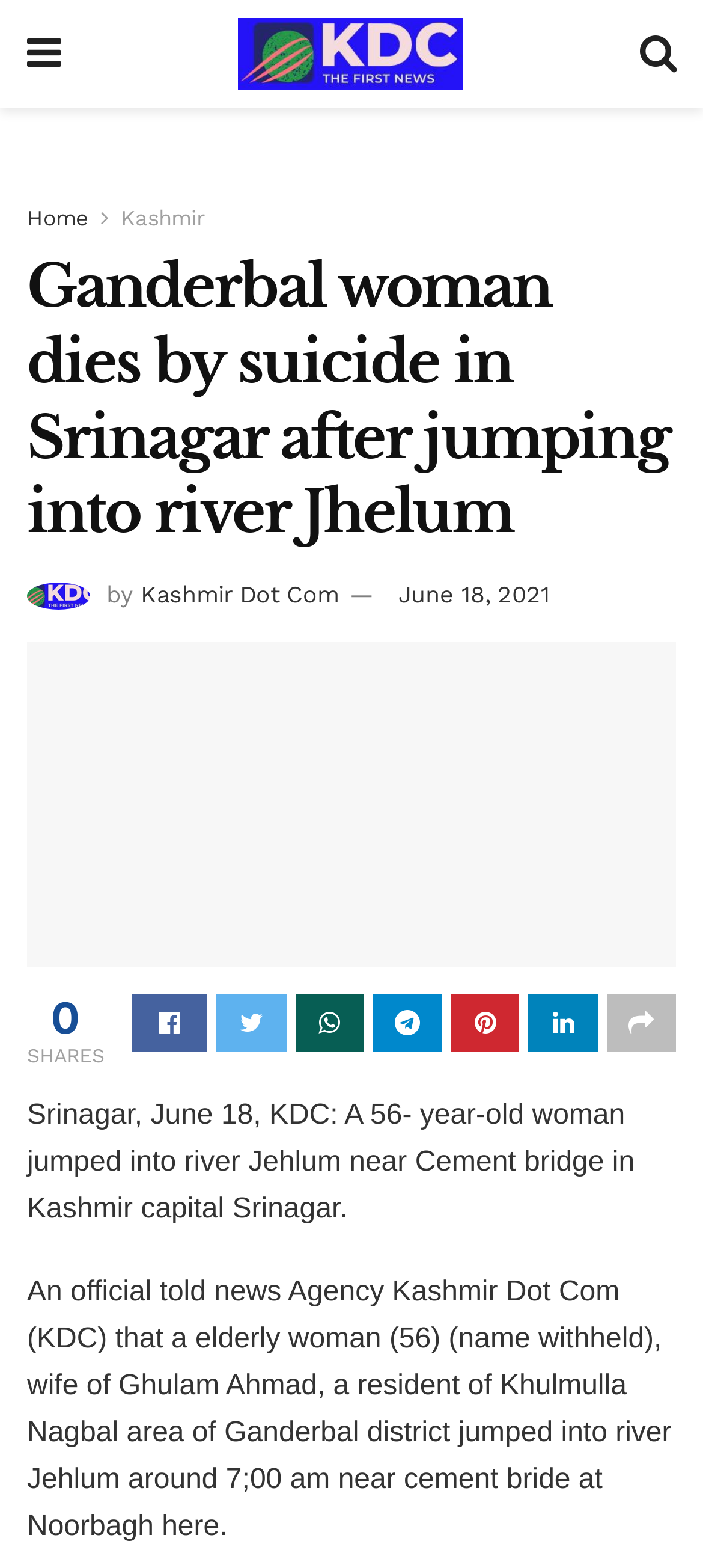What is the location of the Cement bridge?
Please give a detailed and thorough answer to the question, covering all relevant points.

The location of the Cement bridge can be found in the article text, which states 'A 56-year-old woman jumped into river Jehlum near Cement bridge in Kashmir capital Srinagar.'